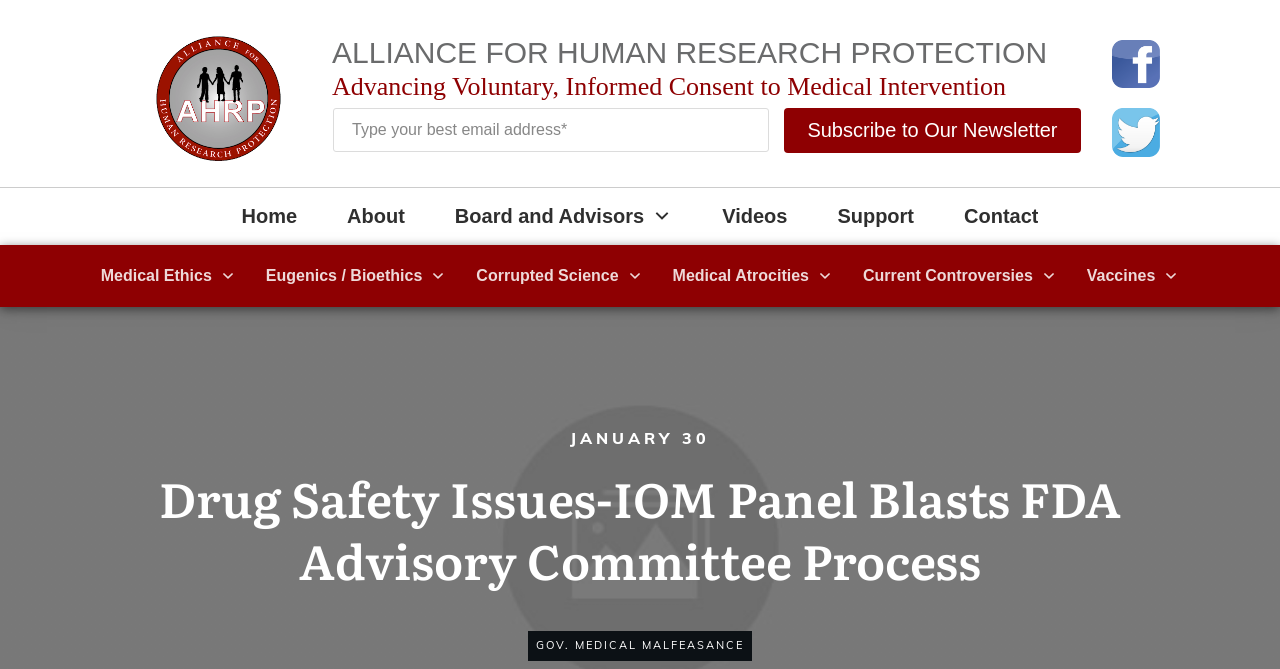Calculate the bounding box coordinates for the UI element based on the following description: "Home". Ensure the coordinates are four float numbers between 0 and 1, i.e., [left, top, right, bottom].

[0.189, 0.292, 0.232, 0.352]